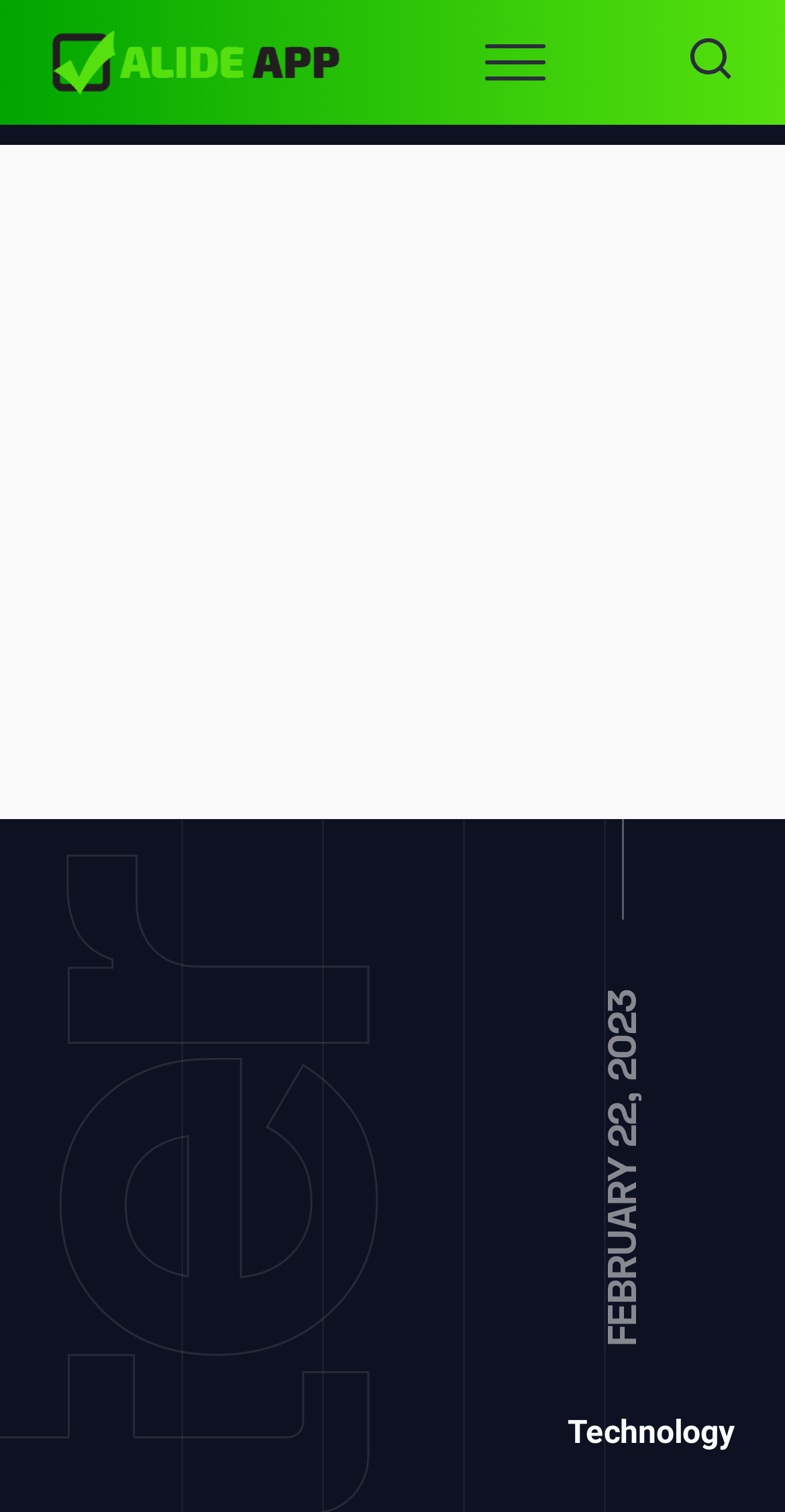What category is the article under?
Refer to the image and provide a concise answer in one word or phrase.

Technology